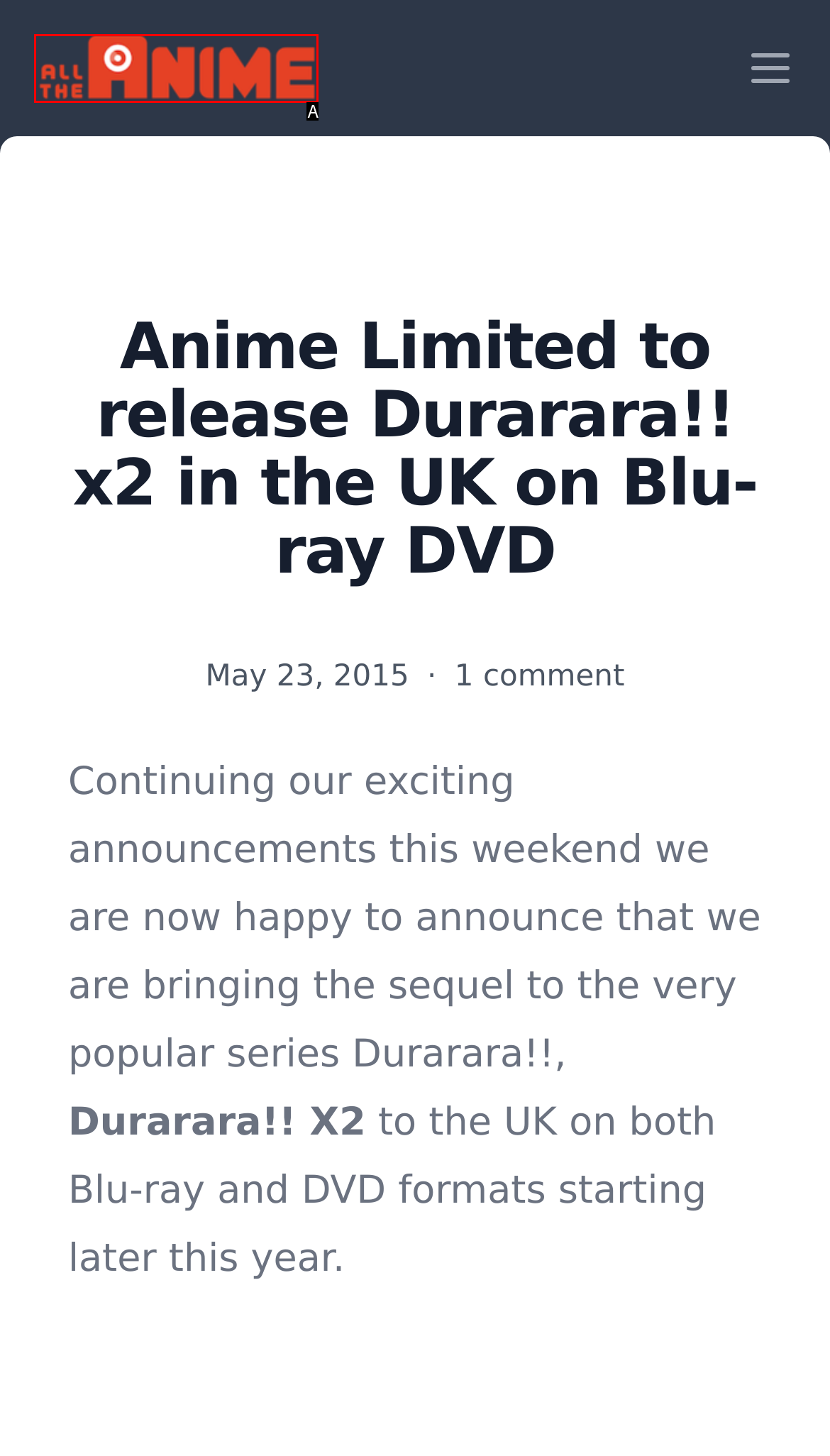From the provided choices, determine which option matches the description: alt="All the Anime Logo". Respond with the letter of the correct choice directly.

A